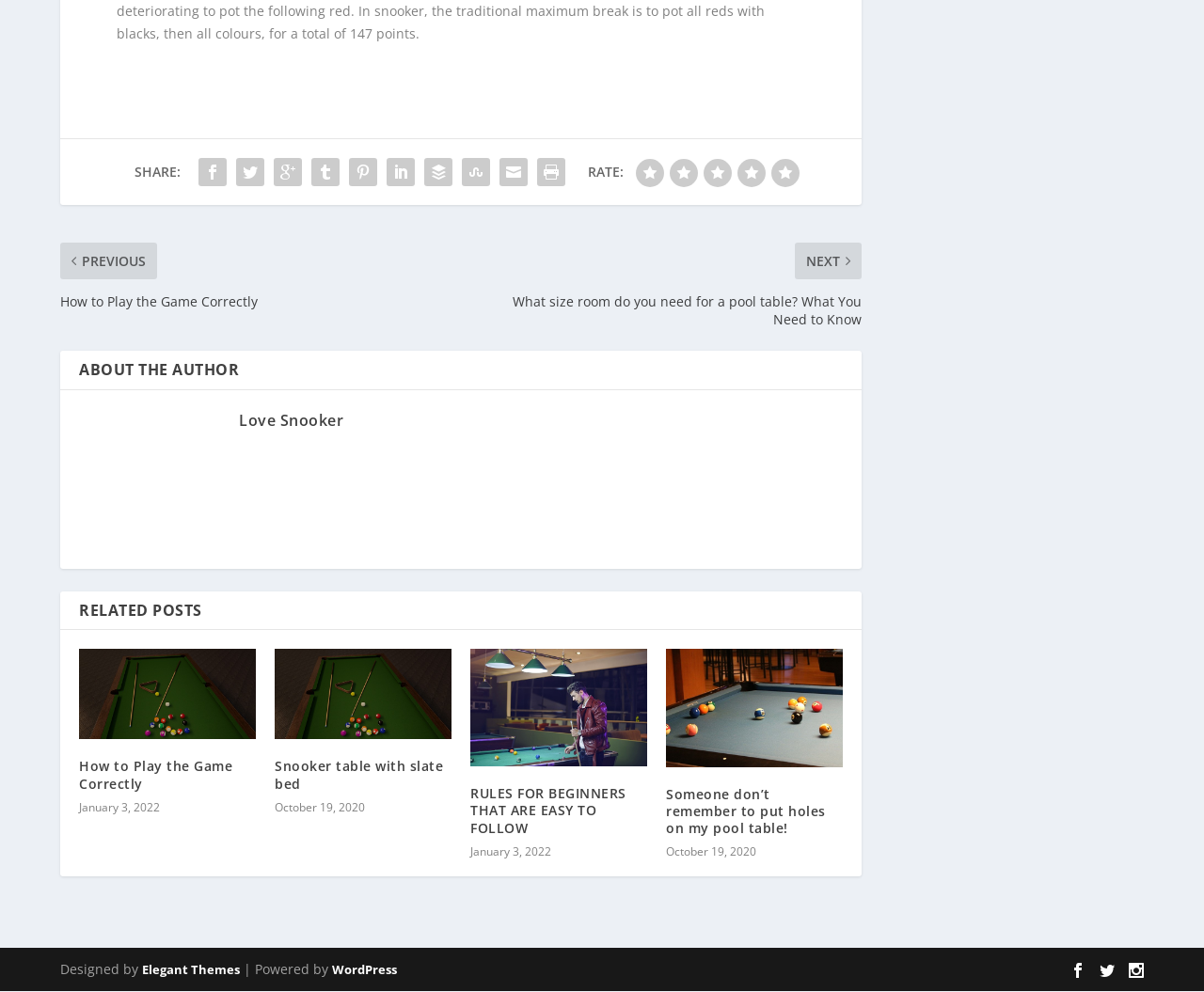What is the author's name?
Please use the image to provide a one-word or short phrase answer.

Love Snooker